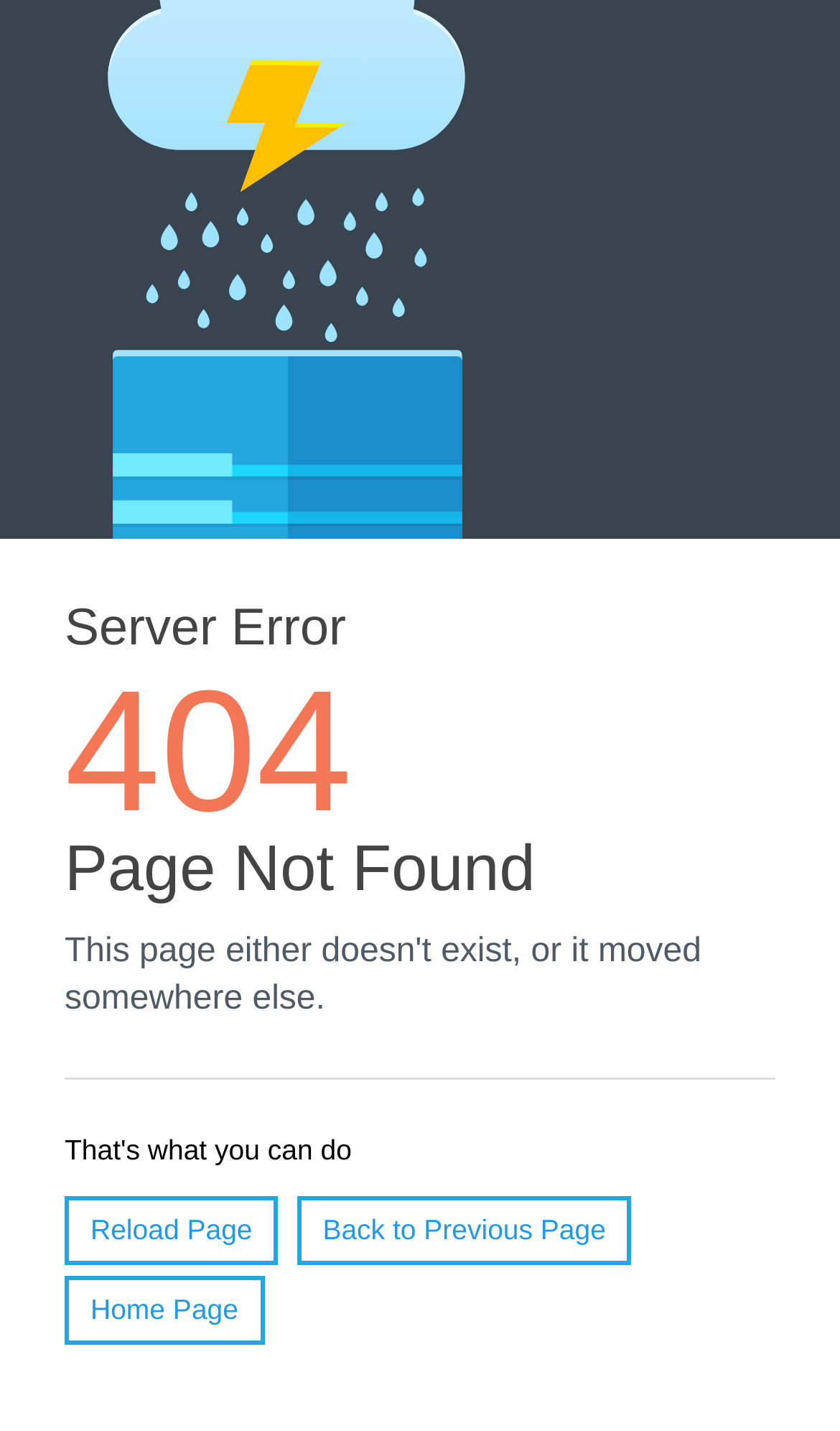Using the element description: "Reload Page", determine the bounding box coordinates. The coordinates should be in the format [left, top, right, bottom], with values between 0 and 1.

[0.077, 0.836, 0.331, 0.884]